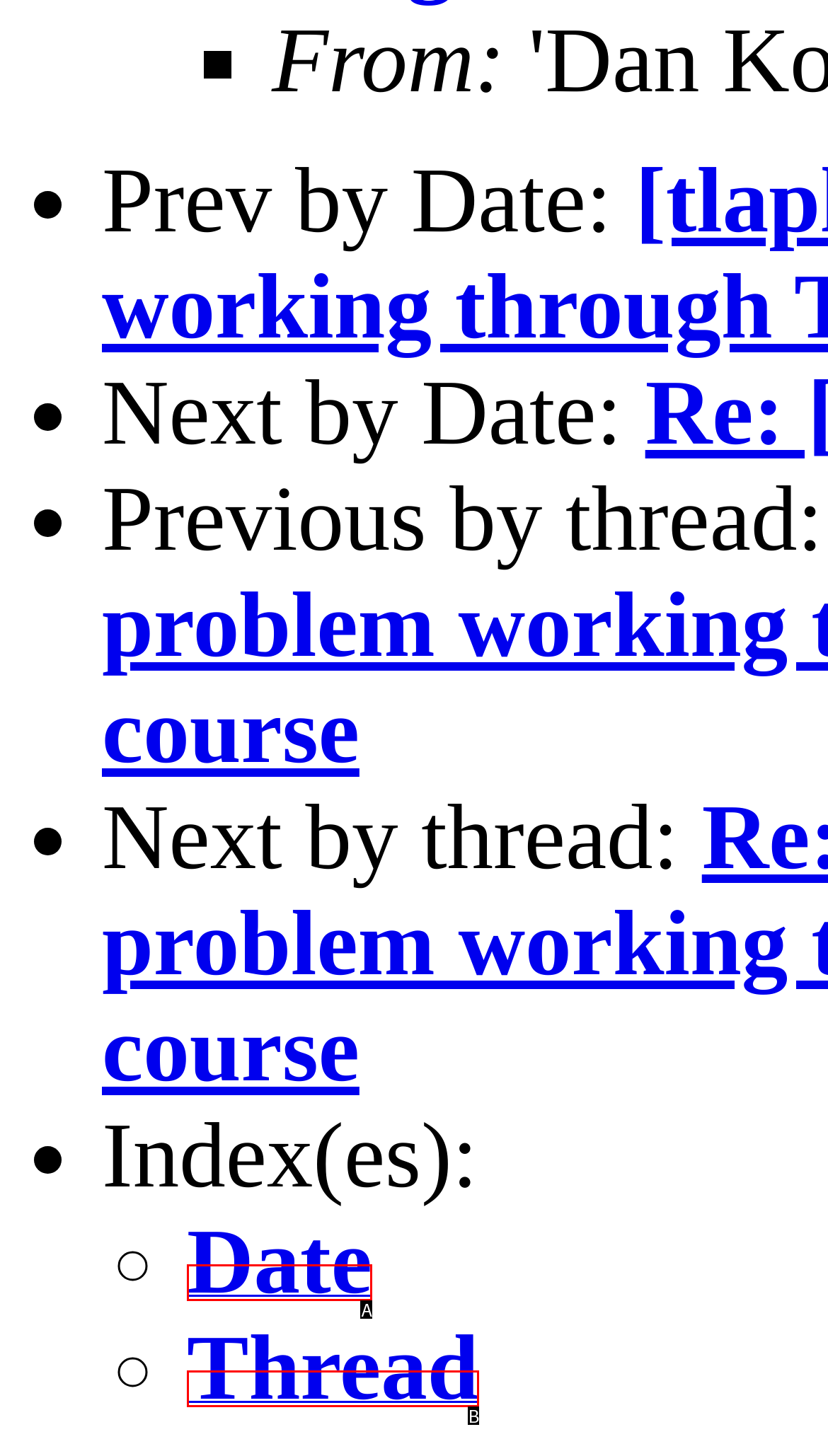Using the description: 0 Comments, find the HTML element that matches it. Answer with the letter of the chosen option.

None